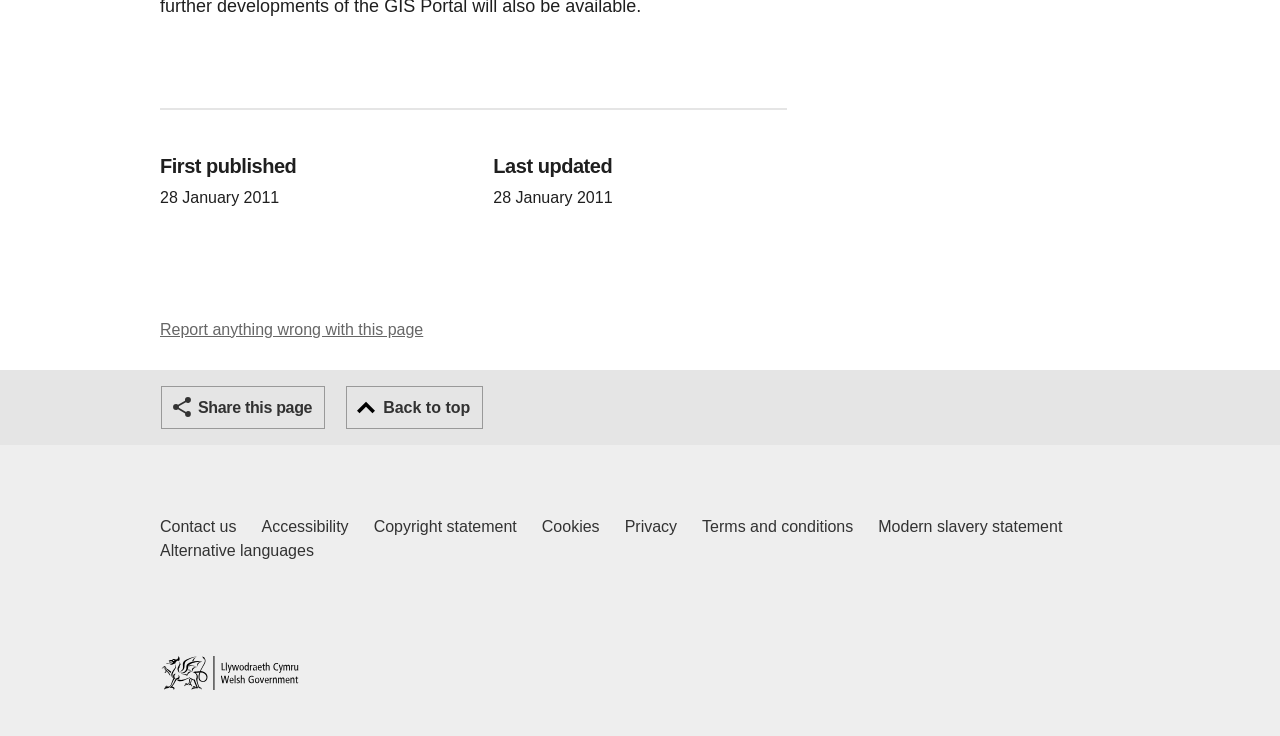Please provide a comprehensive answer to the question based on the screenshot: How many footer links are available?

The footer links are located in the navigation element with a bounding box coordinate of [0.125, 0.7, 0.875, 0.79]. There are 8 links available, including 'Contact us Welsh Government and our main services', 'Accessibility', 'Copyright statement', 'Cookies', 'Privacy', 'Terms and conditions', 'Modern slavery statement', and 'Alternative languages'.